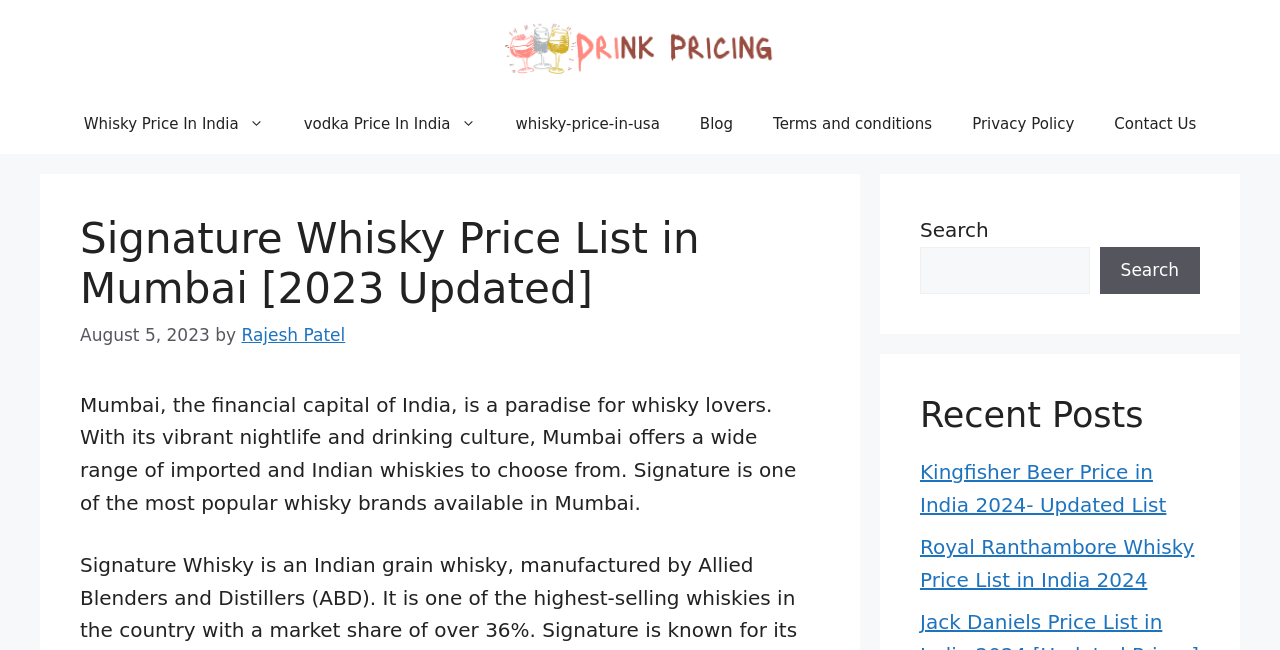Identify the bounding box coordinates of the clickable section necessary to follow the following instruction: "Read the latest blog posts". The coordinates should be presented as four float numbers from 0 to 1, i.e., [left, top, right, bottom].

[0.531, 0.145, 0.588, 0.237]